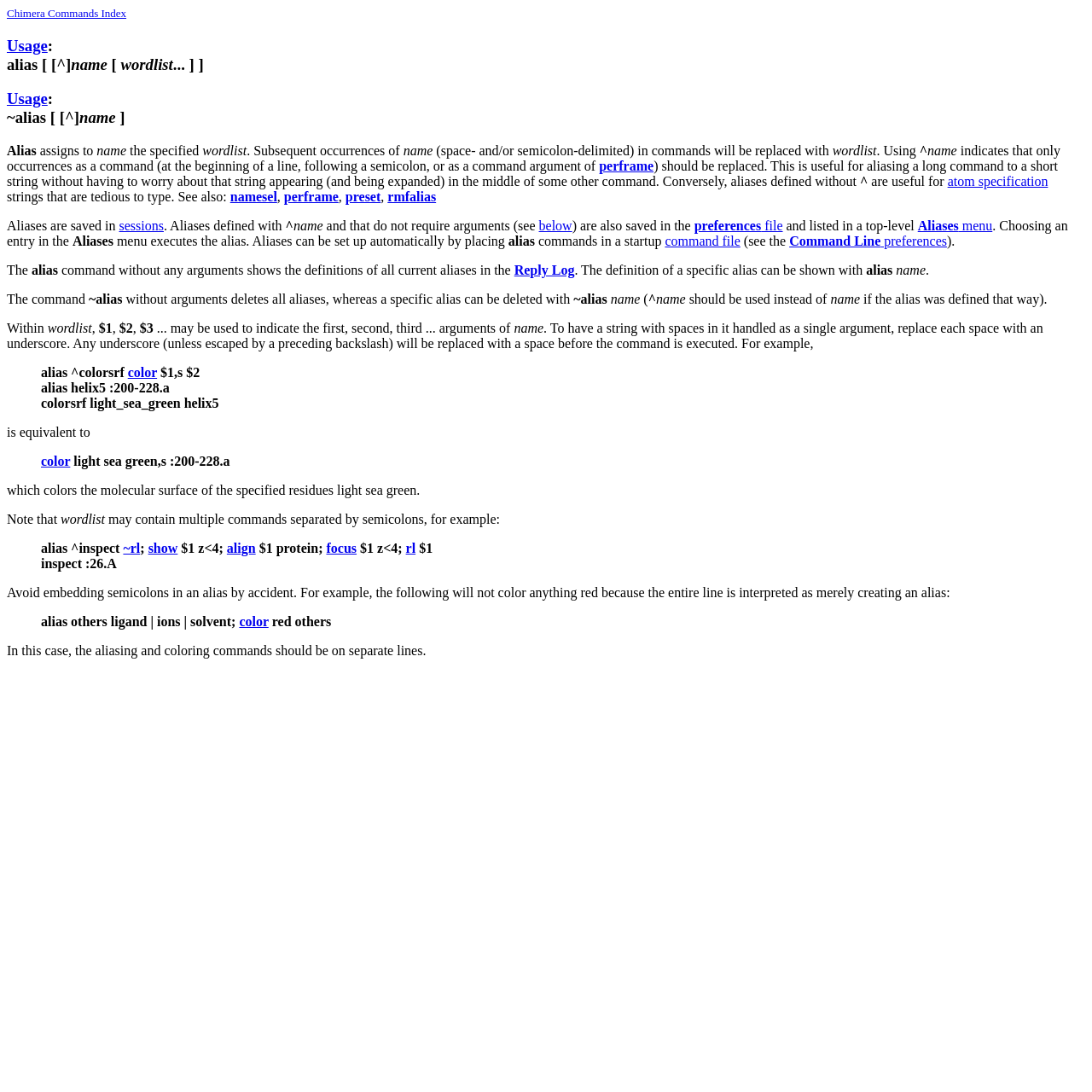Pinpoint the bounding box coordinates of the element that must be clicked to accomplish the following instruction: "Follow the 'Usage' link". The coordinates should be in the format of four float numbers between 0 and 1, i.e., [left, top, right, bottom].

[0.006, 0.033, 0.044, 0.05]